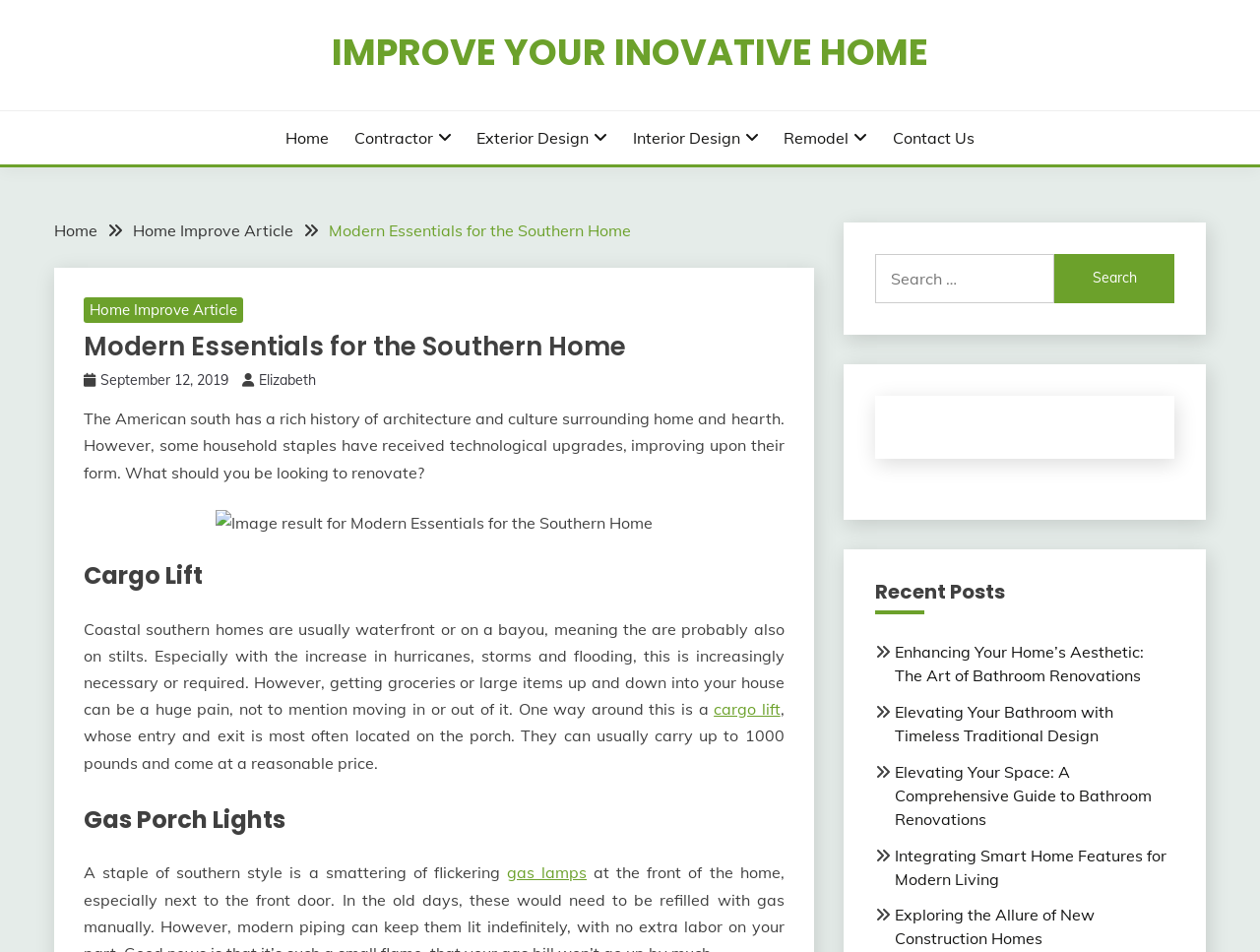Analyze the image and deliver a detailed answer to the question: What type of lights are mentioned in the article?

The article mentions gas lamps as a staple of southern style, specifically in the context of porch lights.